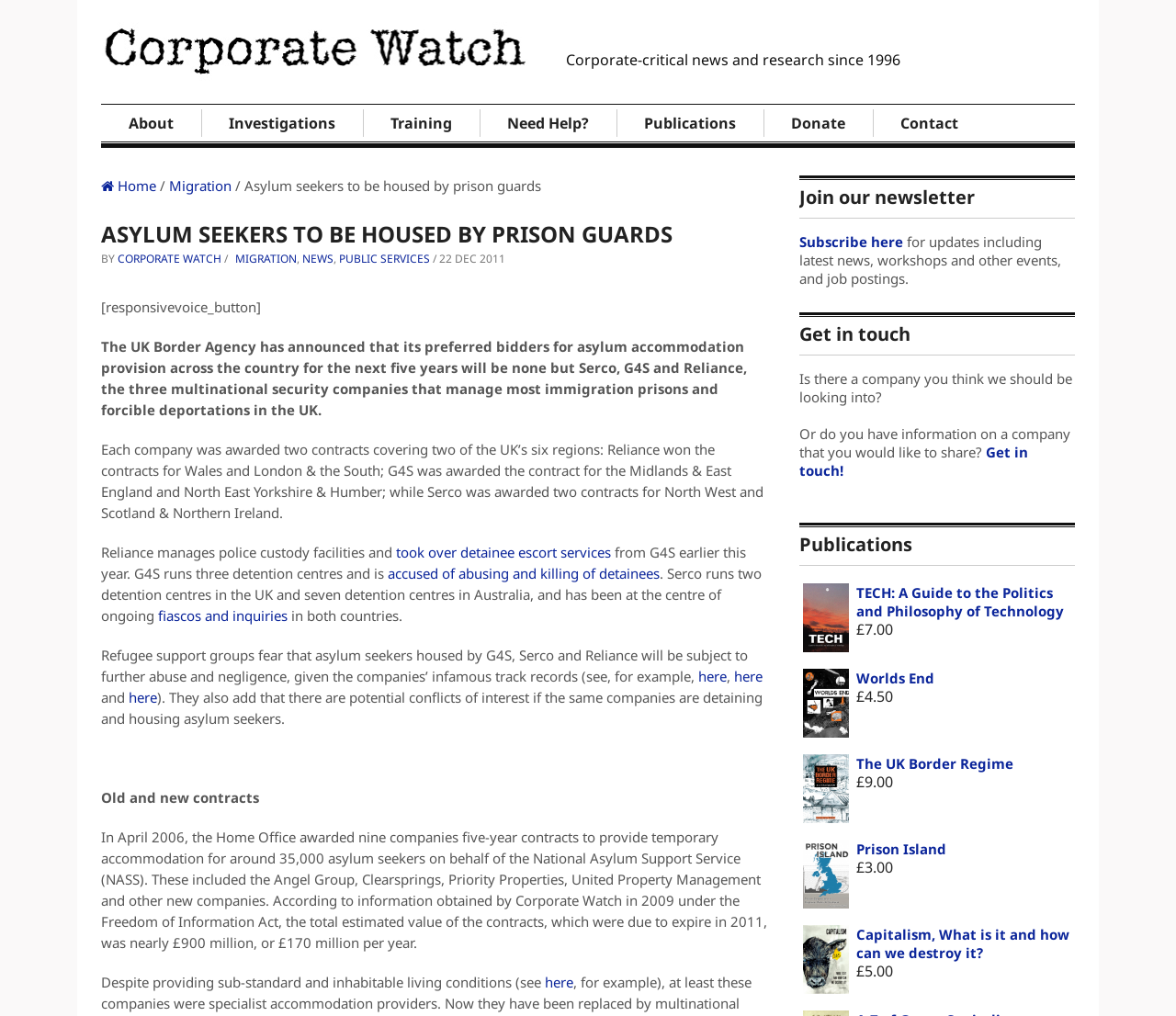Could you determine the bounding box coordinates of the clickable element to complete the instruction: "Click Donate"? Provide the coordinates as four float numbers between 0 and 1, i.e., [left, top, right, bottom].

[0.649, 0.103, 0.742, 0.139]